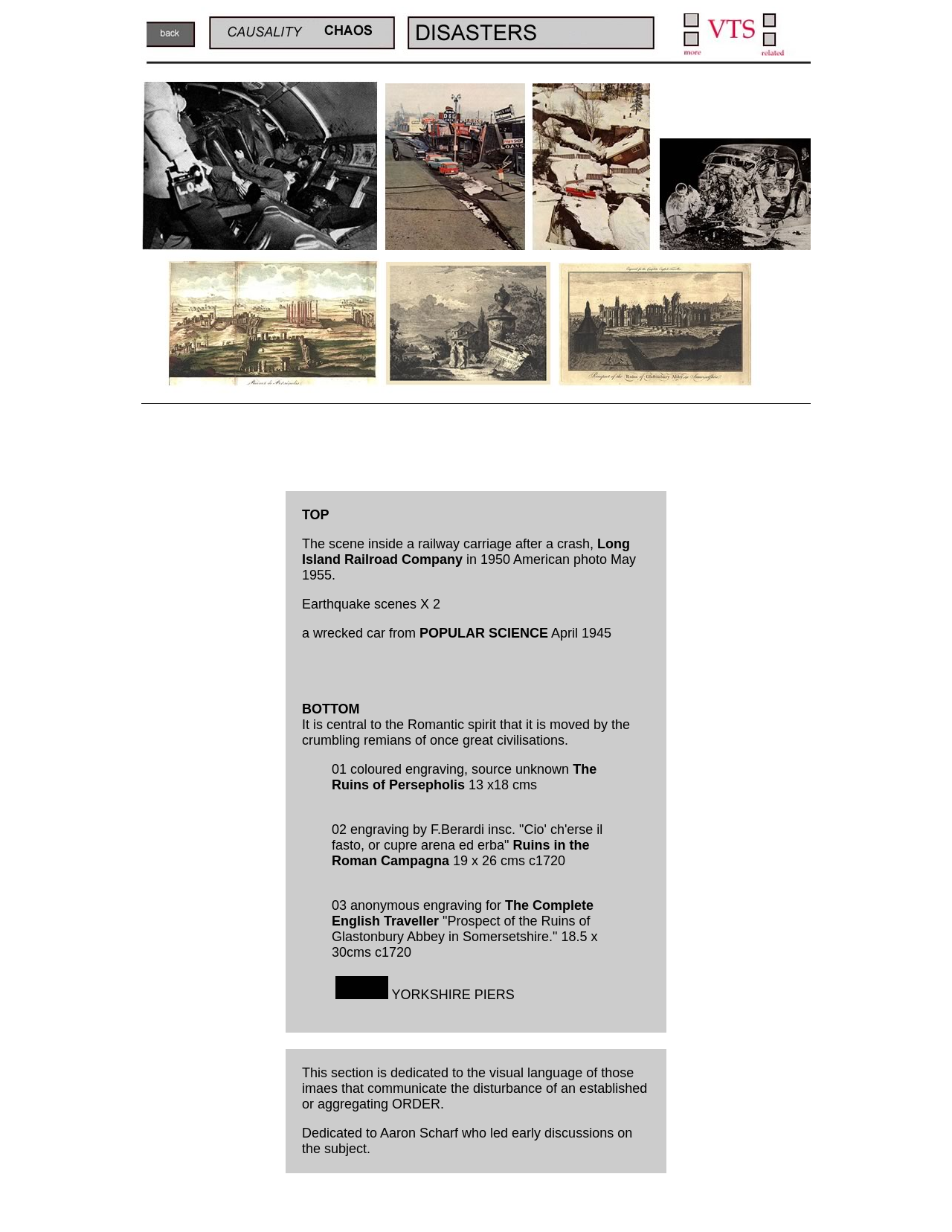What is the focus of the section dedicated to Aaron Scharf?
Please give a detailed and elaborate answer to the question.

The section dedicated to Aaron Scharf has text 'This section is dedicated to the visual language of those images that communicate the disturbance of an established or aggregating ORDER', which suggests that the focus of this section is on the visual language of disturbing images.